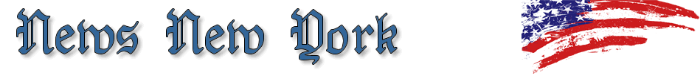What does the image serve as?
Answer the question with a single word or phrase by looking at the picture.

A distinctive header